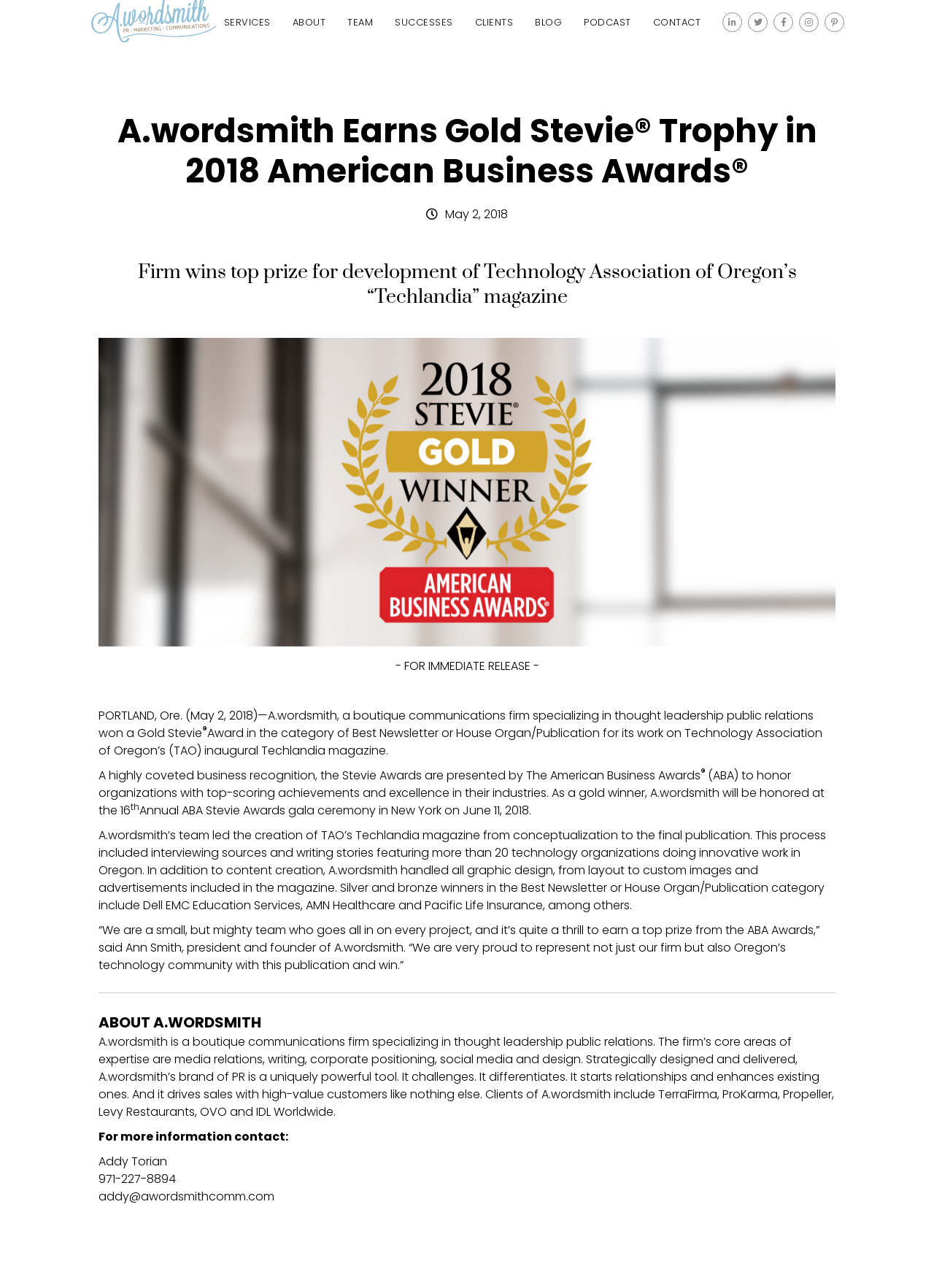Determine the bounding box coordinates of the area to click in order to meet this instruction: "Visit A.wordsmith's LinkedIn page".

[0.773, 0.022, 0.795, 0.035]